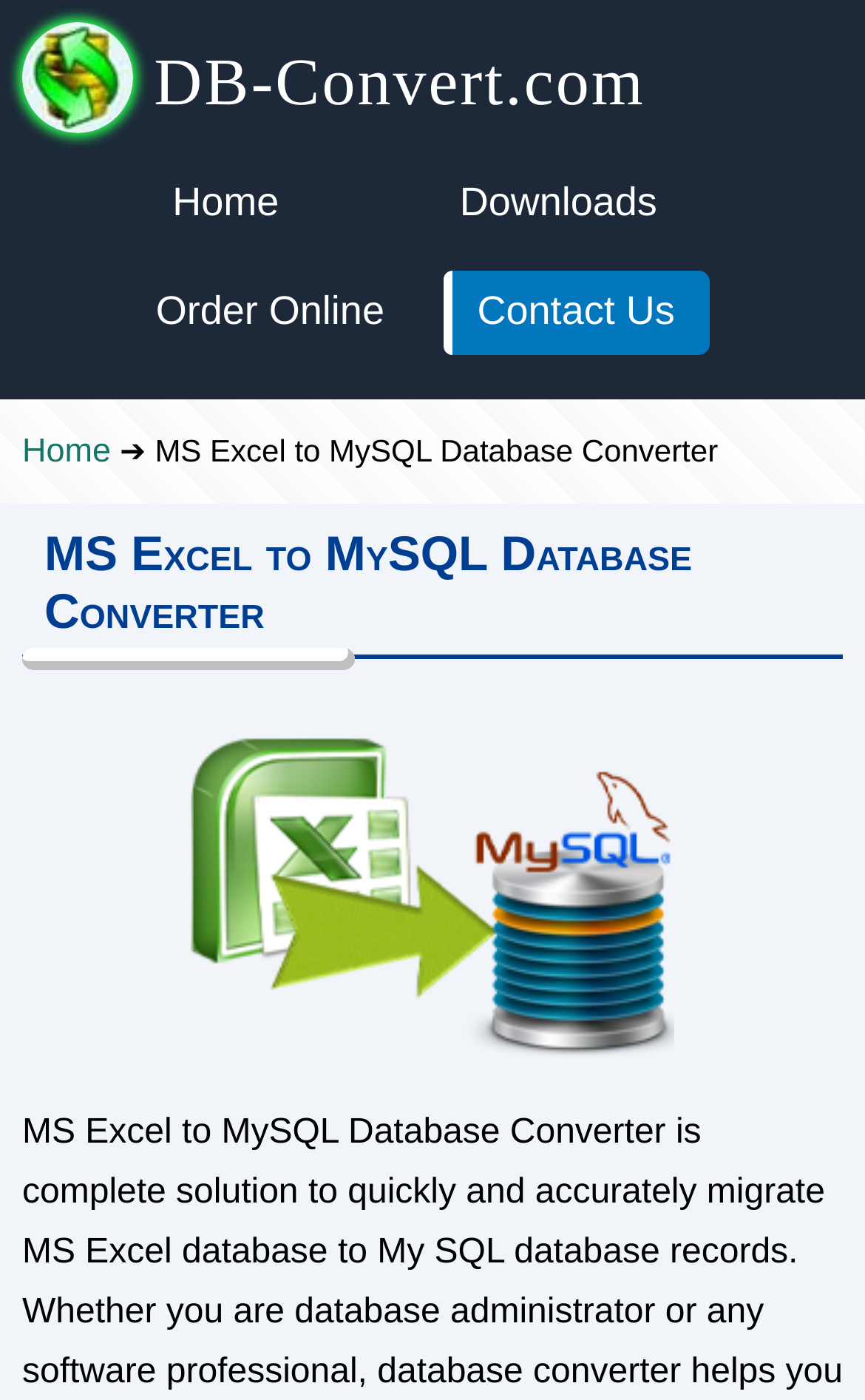Please specify the bounding box coordinates of the area that should be clicked to accomplish the following instruction: "Learn more about MS Excel to MySQL Database Converter". The coordinates should consist of four float numbers between 0 and 1, i.e., [left, top, right, bottom].

[0.026, 0.376, 0.974, 0.471]